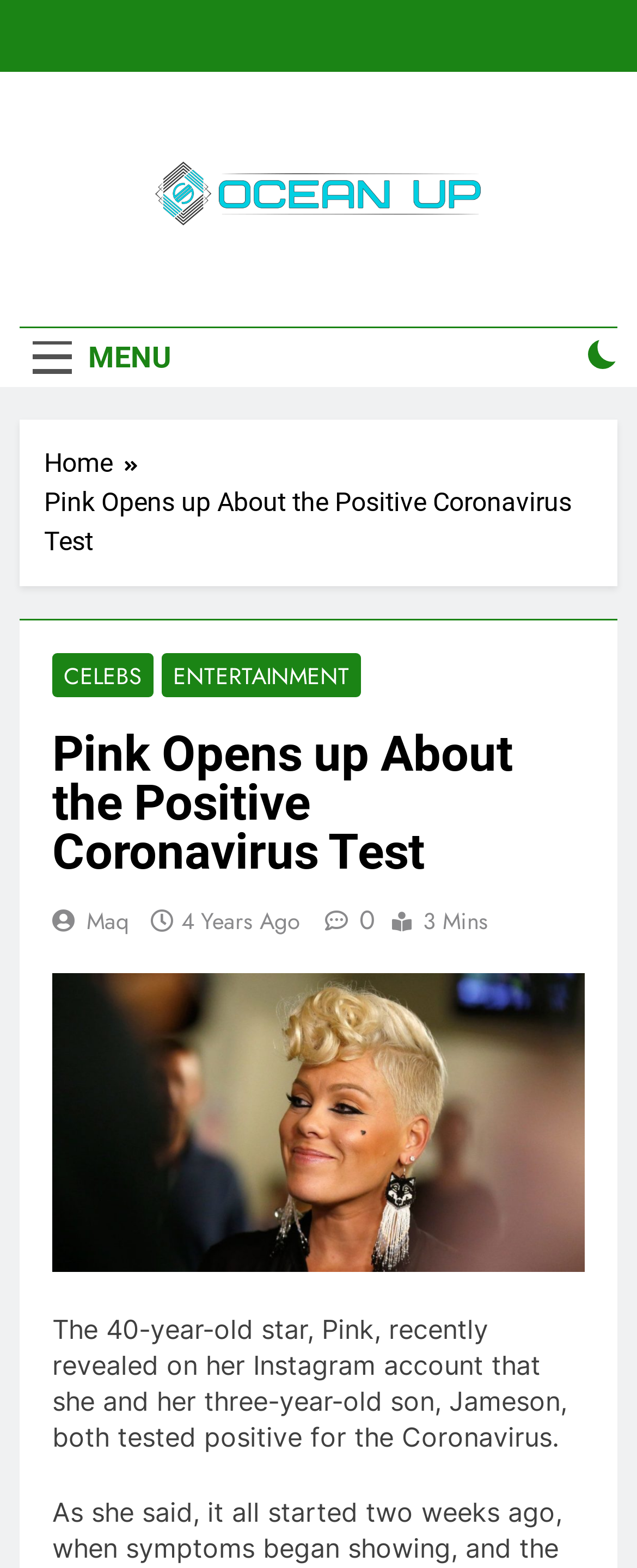Bounding box coordinates are to be given in the format (top-left x, top-left y, bottom-right x, bottom-right y). All values must be floating point numbers between 0 and 1. Provide the bounding box coordinate for the UI element described as: Menu

[0.031, 0.209, 0.29, 0.246]